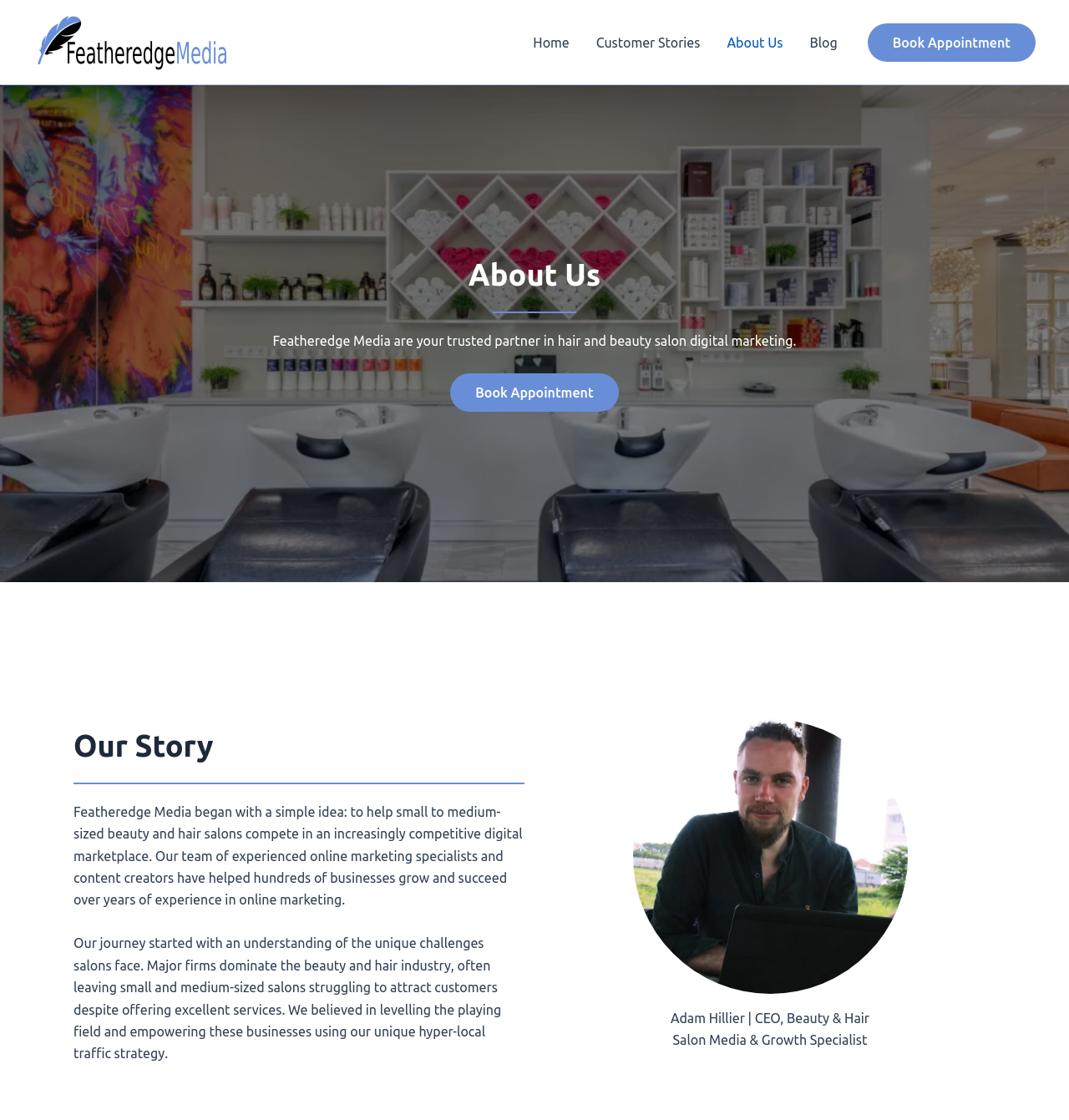Please provide the bounding box coordinate of the region that matches the element description: About Us. Coordinates should be in the format (top-left x, top-left y, bottom-right x, bottom-right y) and all values should be between 0 and 1.

[0.668, 0.008, 0.745, 0.067]